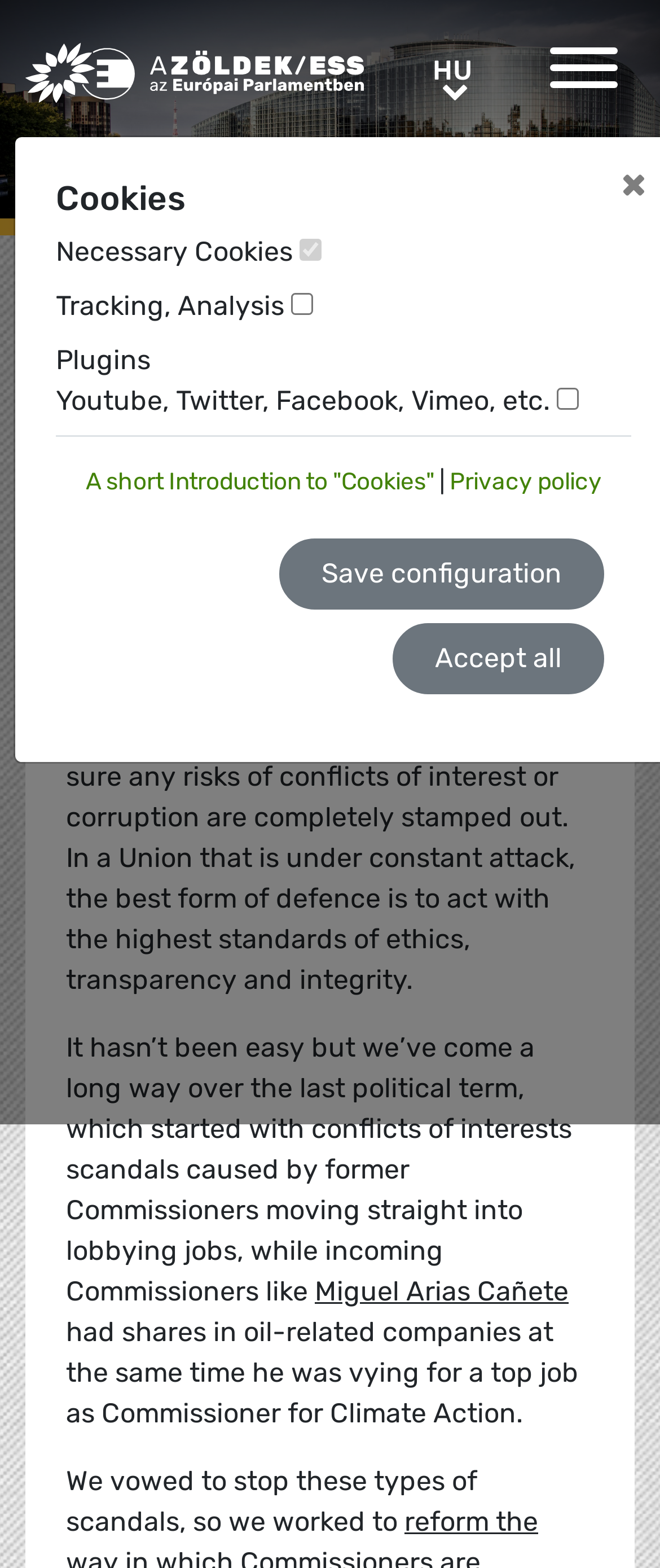Find the bounding box coordinates of the clickable element required to execute the following instruction: "View privacy policy". Provide the coordinates as four float numbers between 0 and 1, i.e., [left, top, right, bottom].

[0.681, 0.298, 0.912, 0.316]